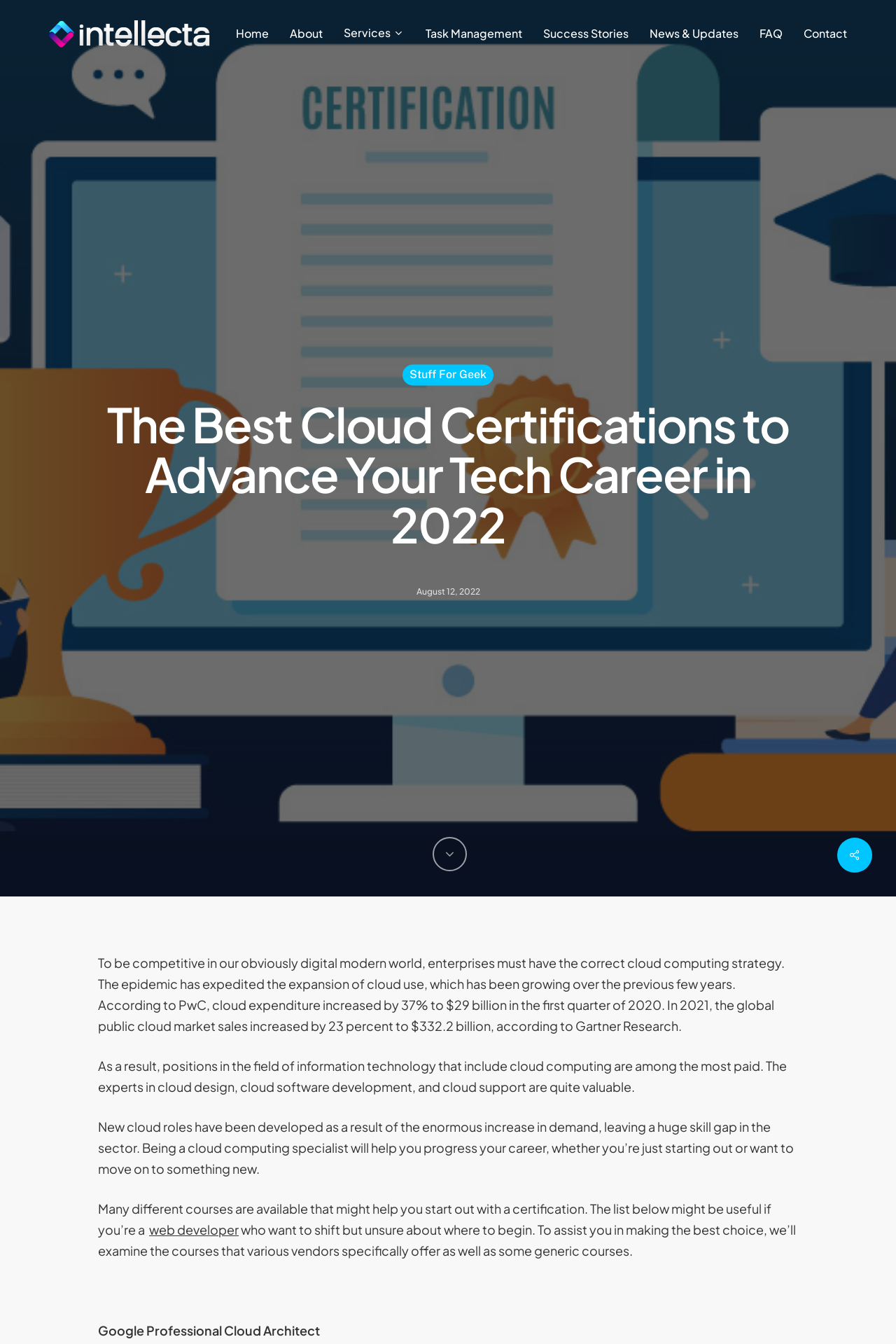What is the date of the article?
Please answer using one word or phrase, based on the screenshot.

August 12, 2022